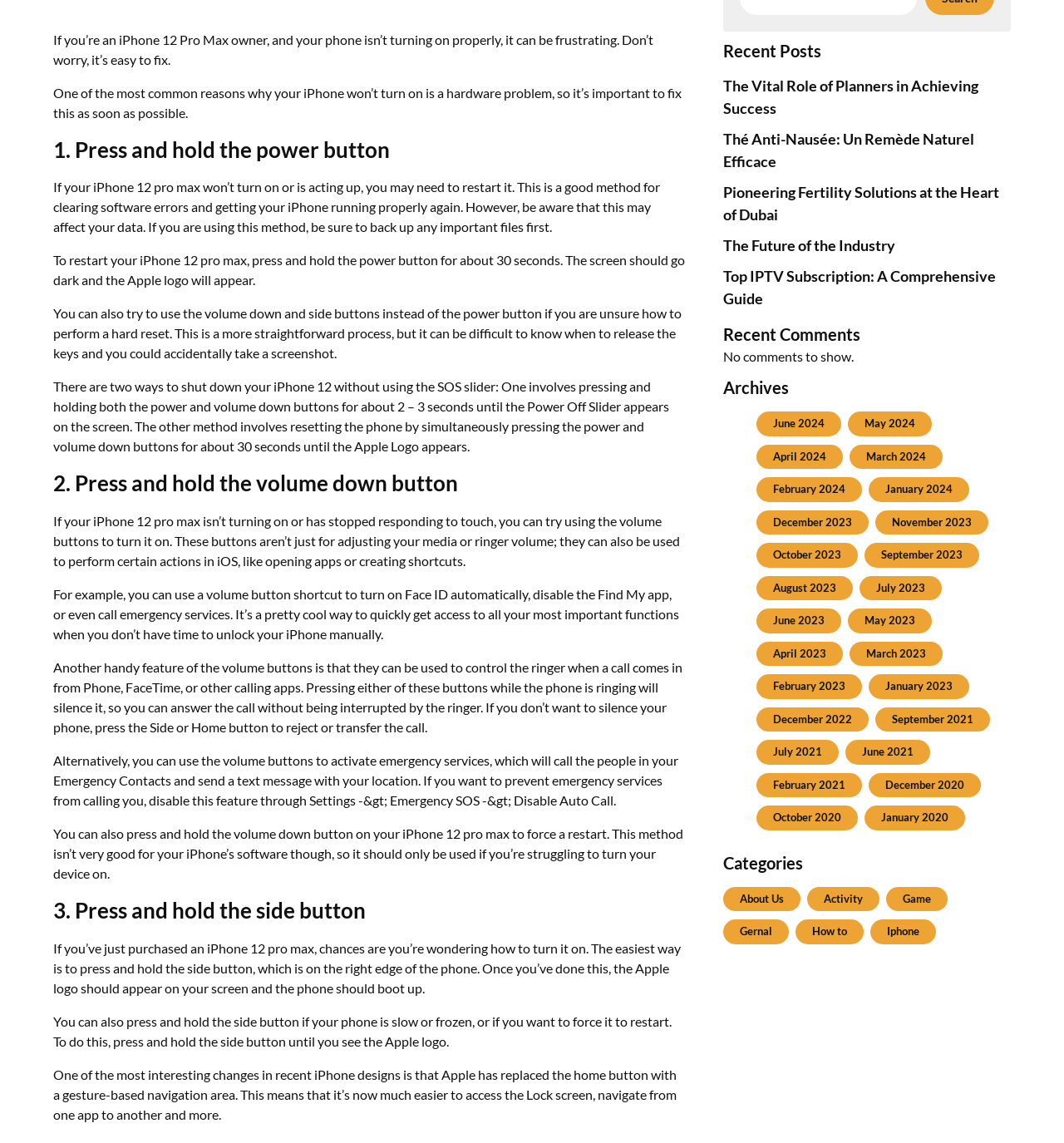Provide the bounding box coordinates for the specified HTML element described in this description: "February 2024". The coordinates should be four float numbers ranging from 0 to 1, in the format [left, top, right, bottom].

[0.727, 0.422, 0.795, 0.434]